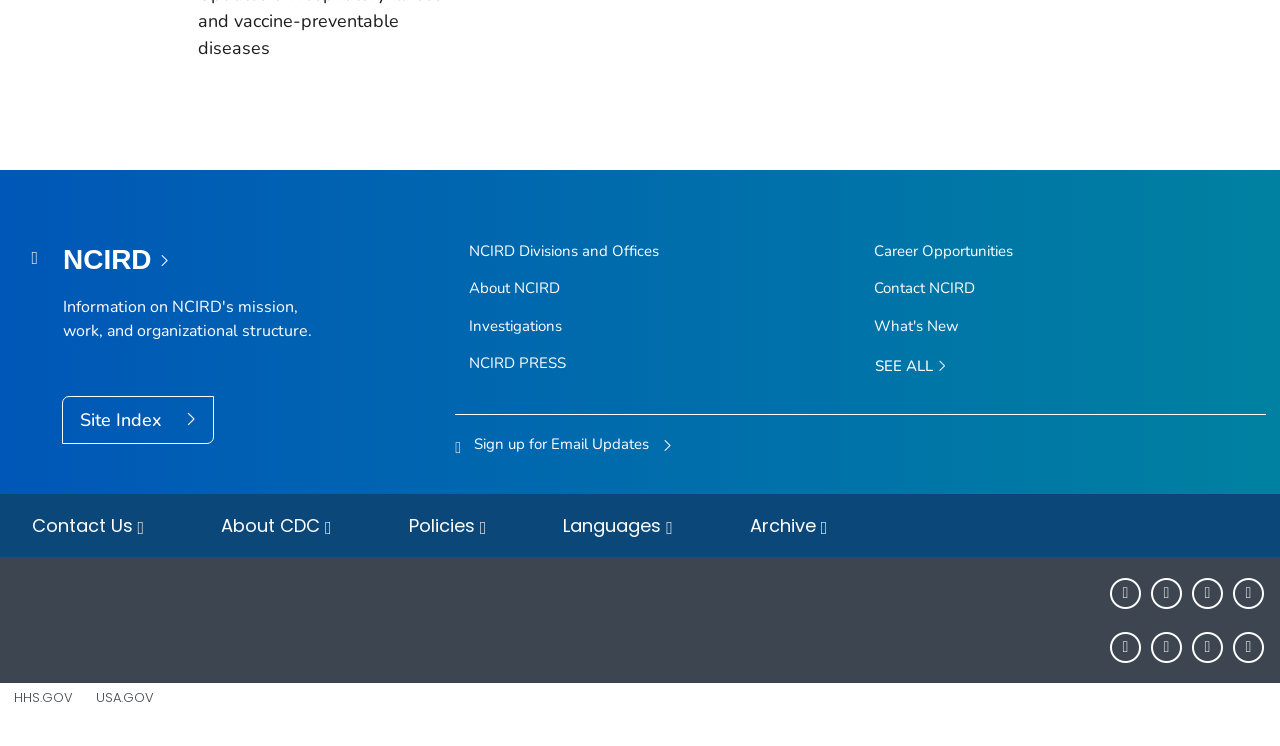What is the name of the organization?
Ensure your answer is thorough and detailed.

The name of the organization can be found in the heading element at the top of the page, which contains the text ' NCIRD '. This suggests that the webpage is related to the National Center for Immunization and Respiratory Diseases (NCIRD).